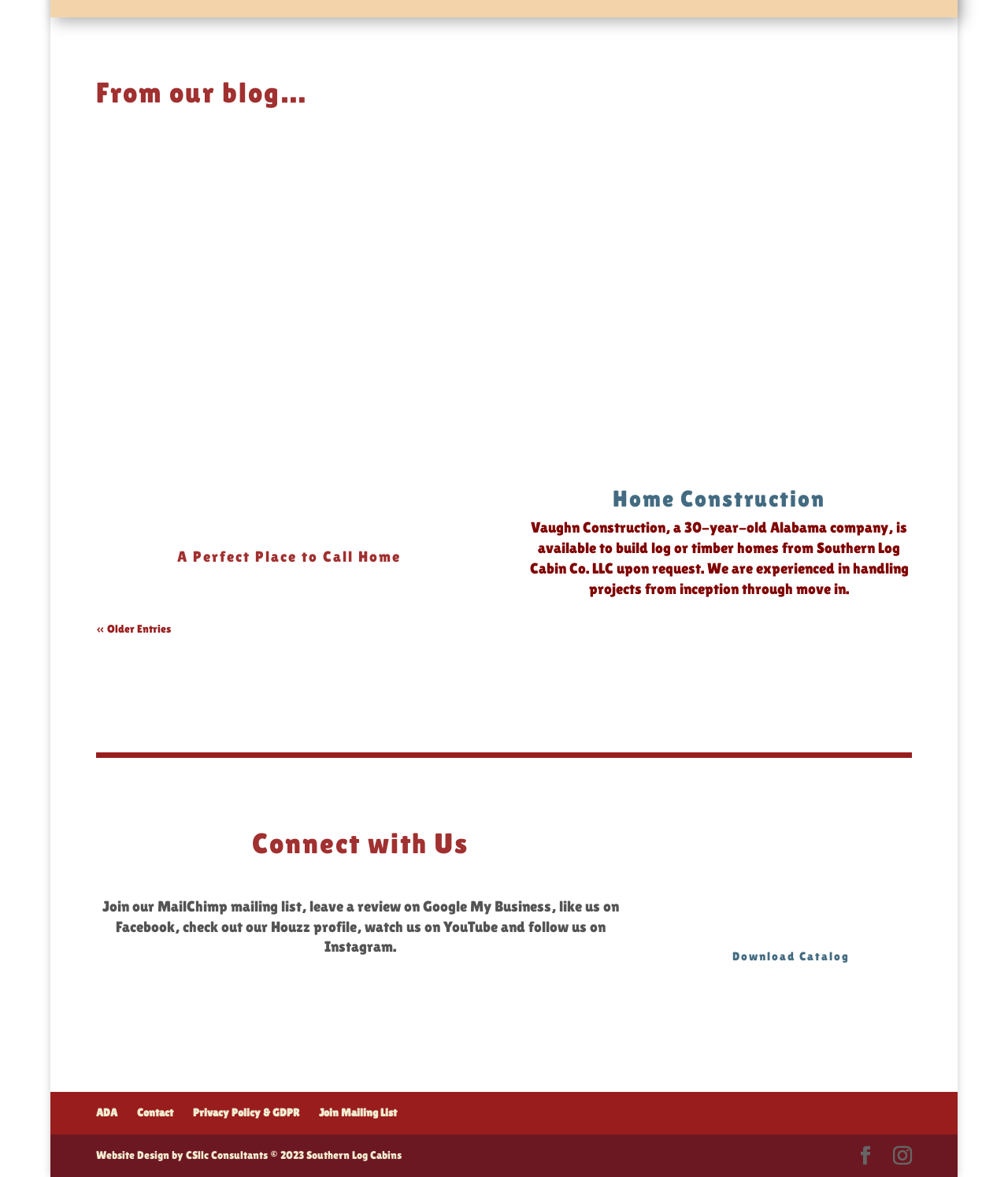Find the bounding box coordinates for the area that should be clicked to accomplish the instruction: "Download the catalog".

[0.727, 0.807, 0.843, 0.818]